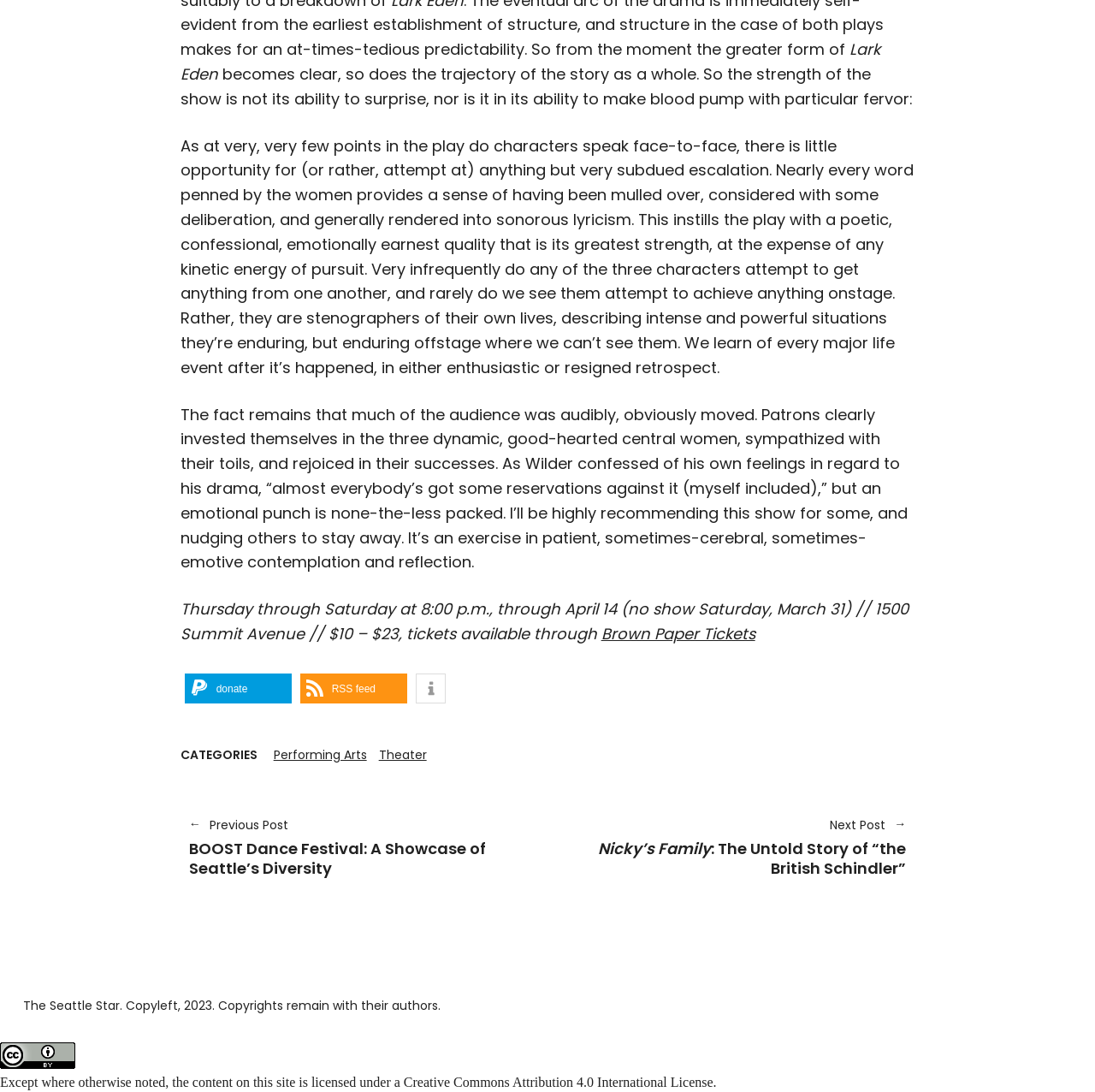Using the element description Theater, predict the bounding box coordinates for the UI element. Provide the coordinates in (top-left x, top-left y, bottom-right x, bottom-right y) format with values ranging from 0 to 1.

[0.346, 0.683, 0.39, 0.7]